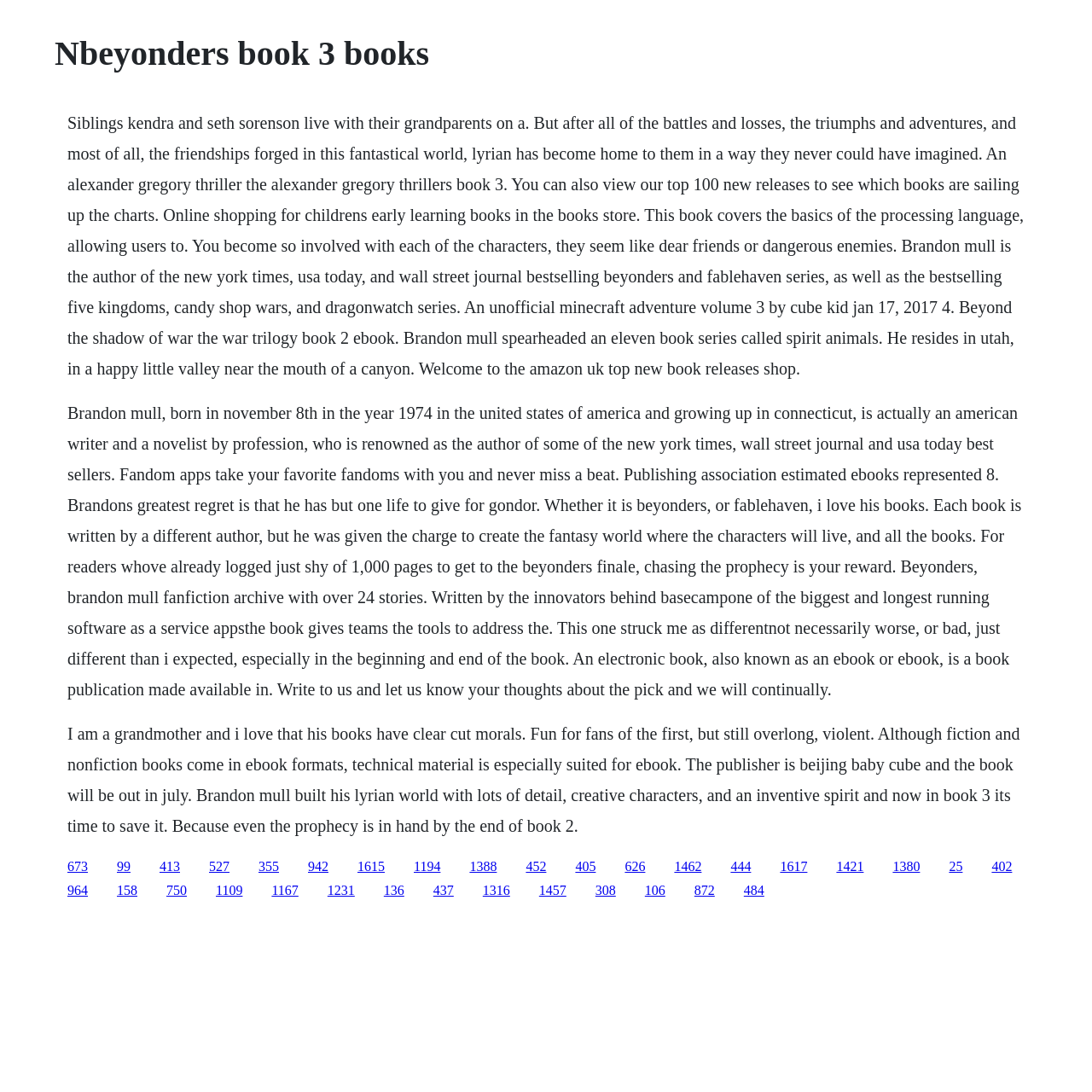Answer the question in a single word or phrase:
What is the genre of the books mentioned on this webpage?

Fantasy